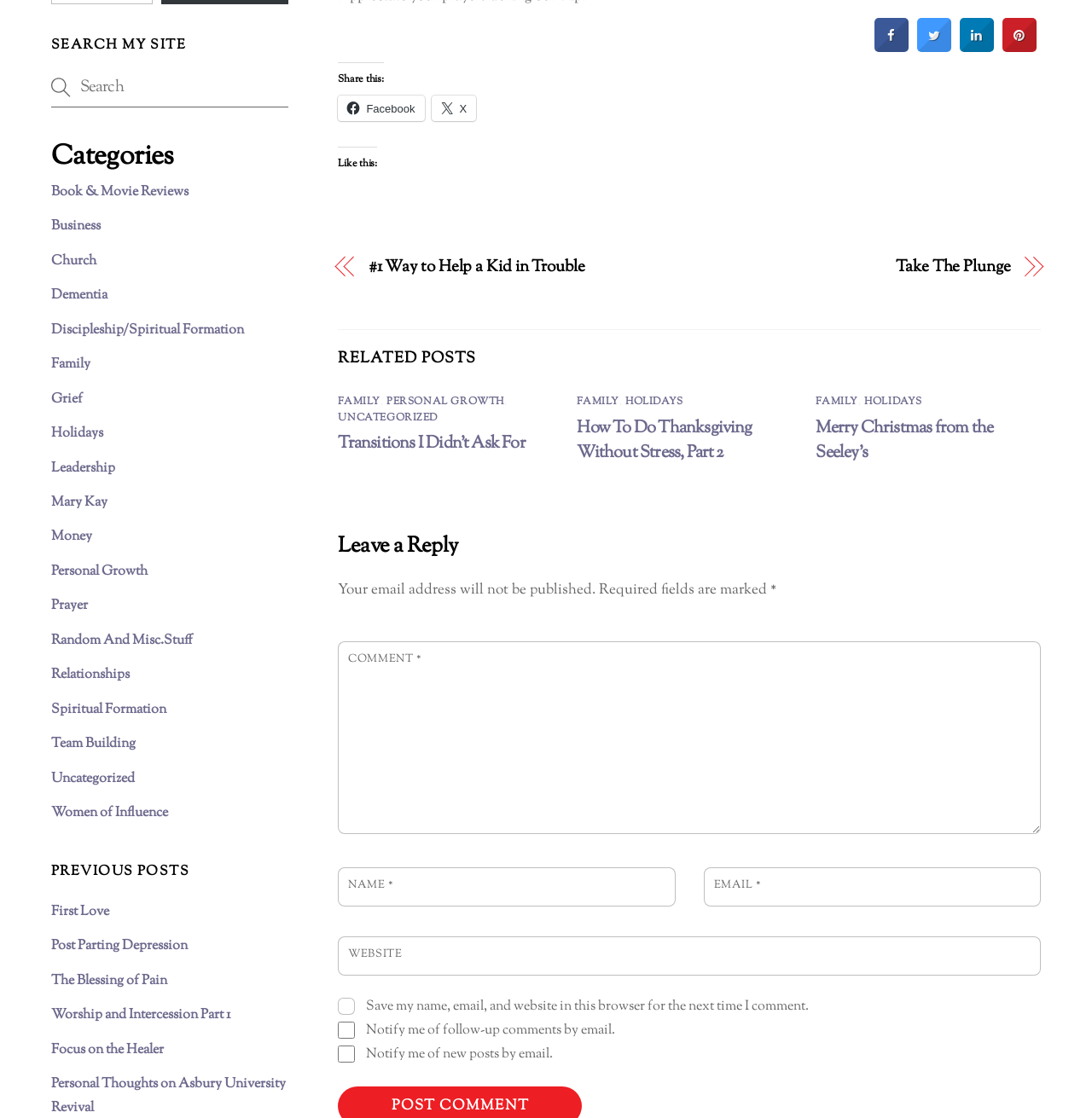Provide the bounding box coordinates of the area you need to click to execute the following instruction: "Click the logo-header link".

None